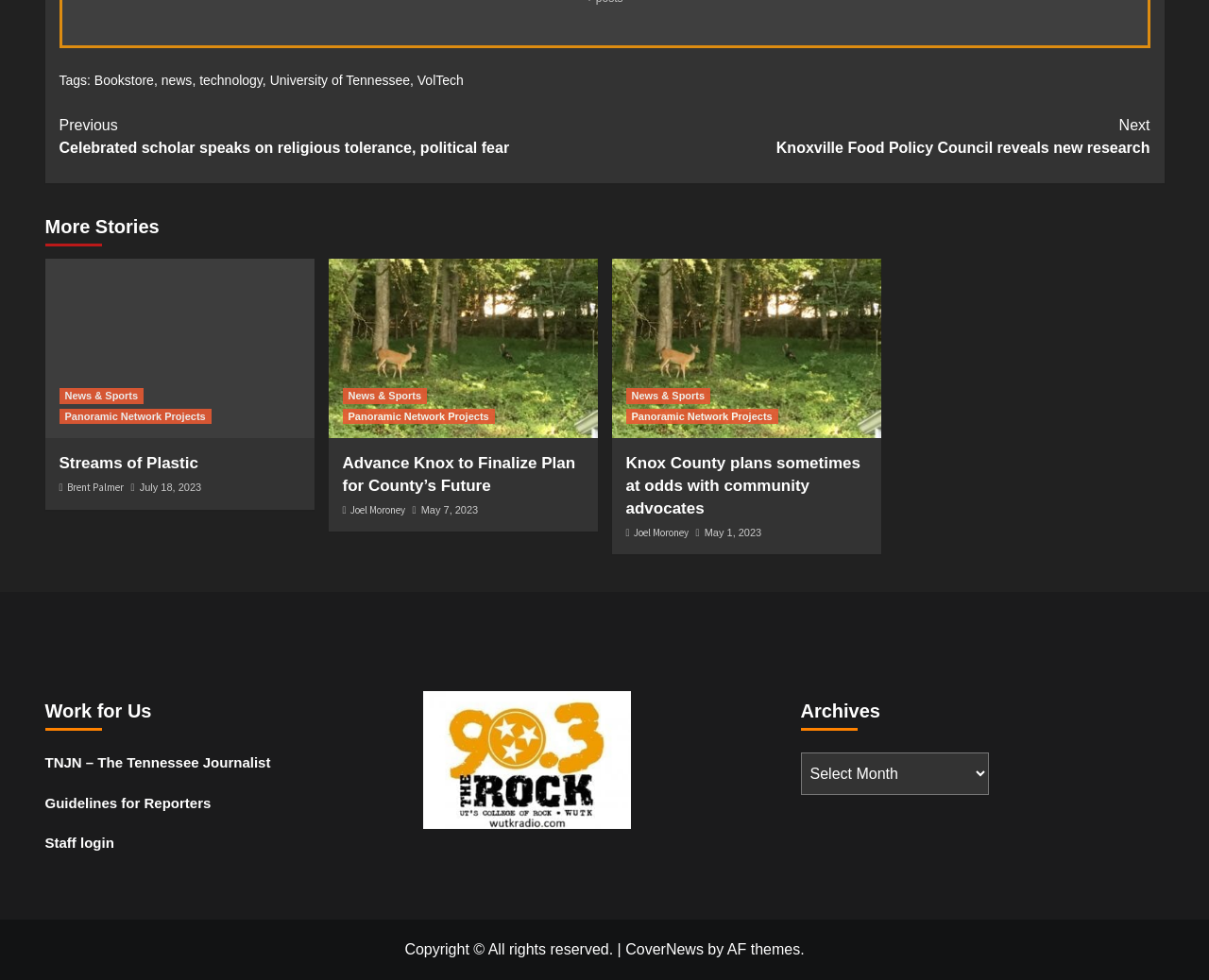Determine the bounding box coordinates of the clickable region to follow the instruction: "Click on the 'Bookstore' link".

[0.078, 0.074, 0.127, 0.09]